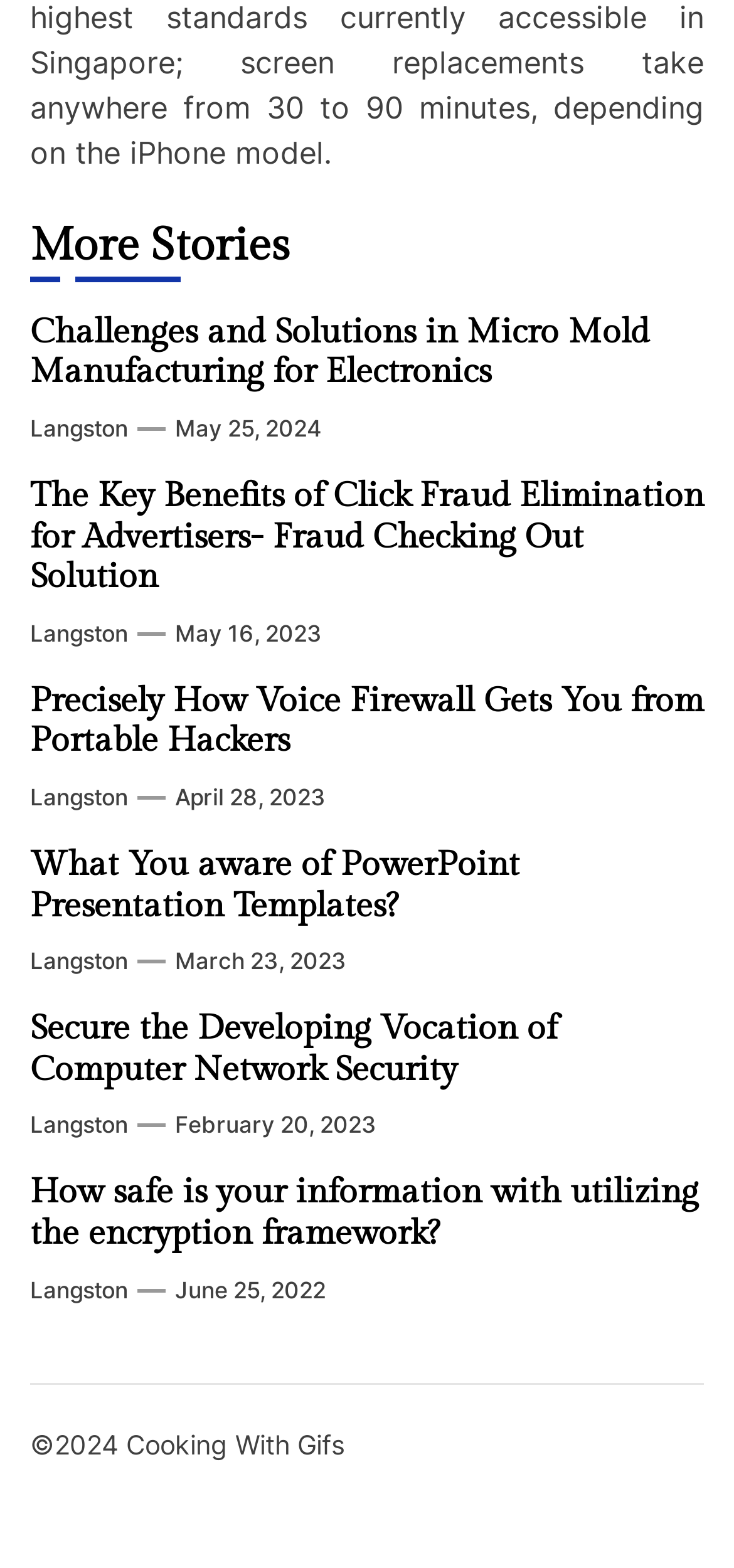Show the bounding box coordinates of the region that should be clicked to follow the instruction: "Check the article What You aware of PowerPoint Presentation Templates?."

[0.041, 0.539, 0.708, 0.59]